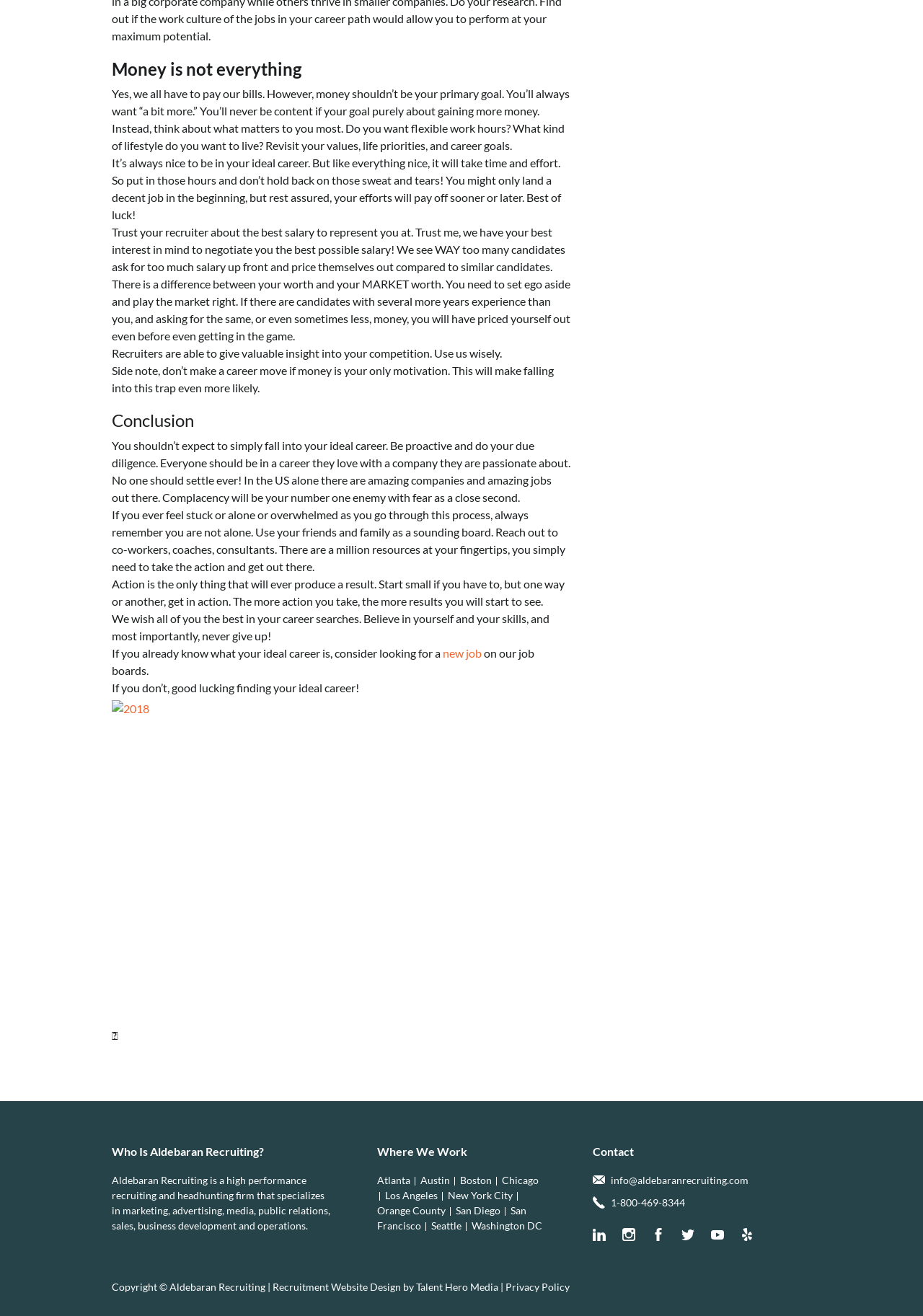Based on what you see in the screenshot, provide a thorough answer to this question: What is the purpose of the recruiters mentioned on the webpage?

The webpage suggests that recruiters can provide valuable insight into the job market and help individuals with their career searches, with text that says 'Trust your recruiter about the best salary to represent you at' and 'Recruiters are able to give valuable insight into your competition'.